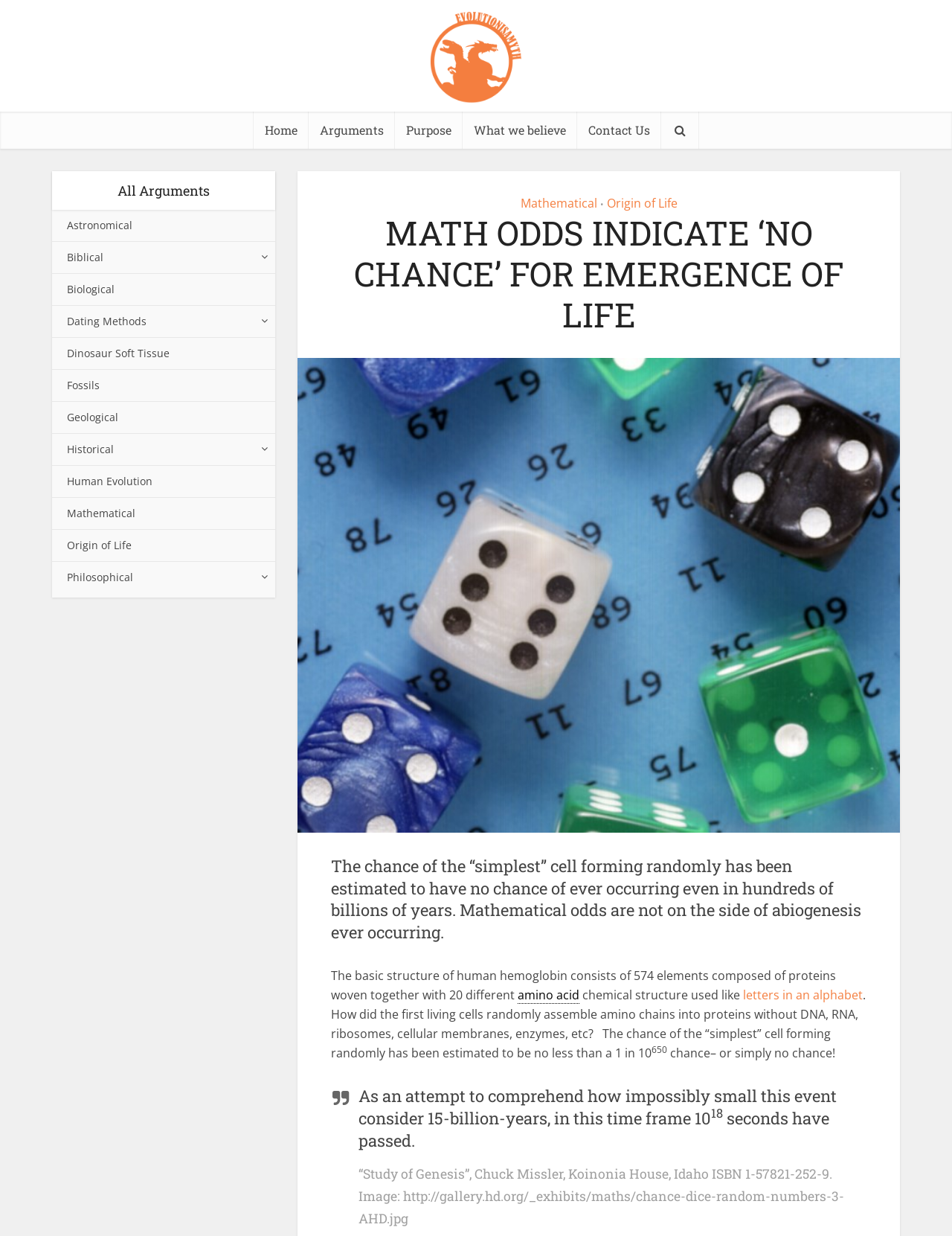Please pinpoint the bounding box coordinates for the region I should click to adhere to this instruction: "Click on the 'Origin of Life' link".

[0.637, 0.158, 0.711, 0.171]